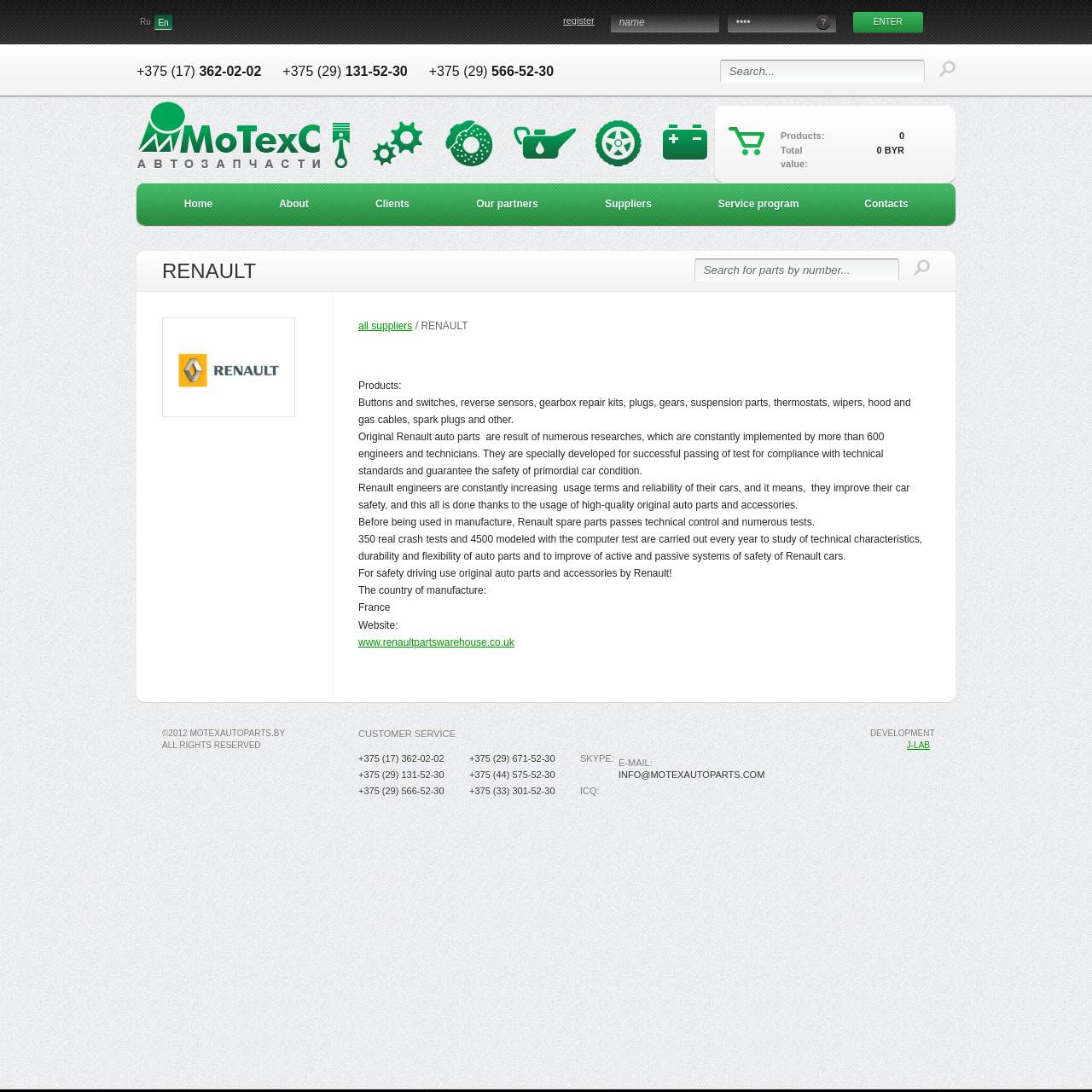Determine the bounding box coordinates of the area to click in order to meet this instruction: "select language".

[0.125, 0.012, 0.141, 0.027]